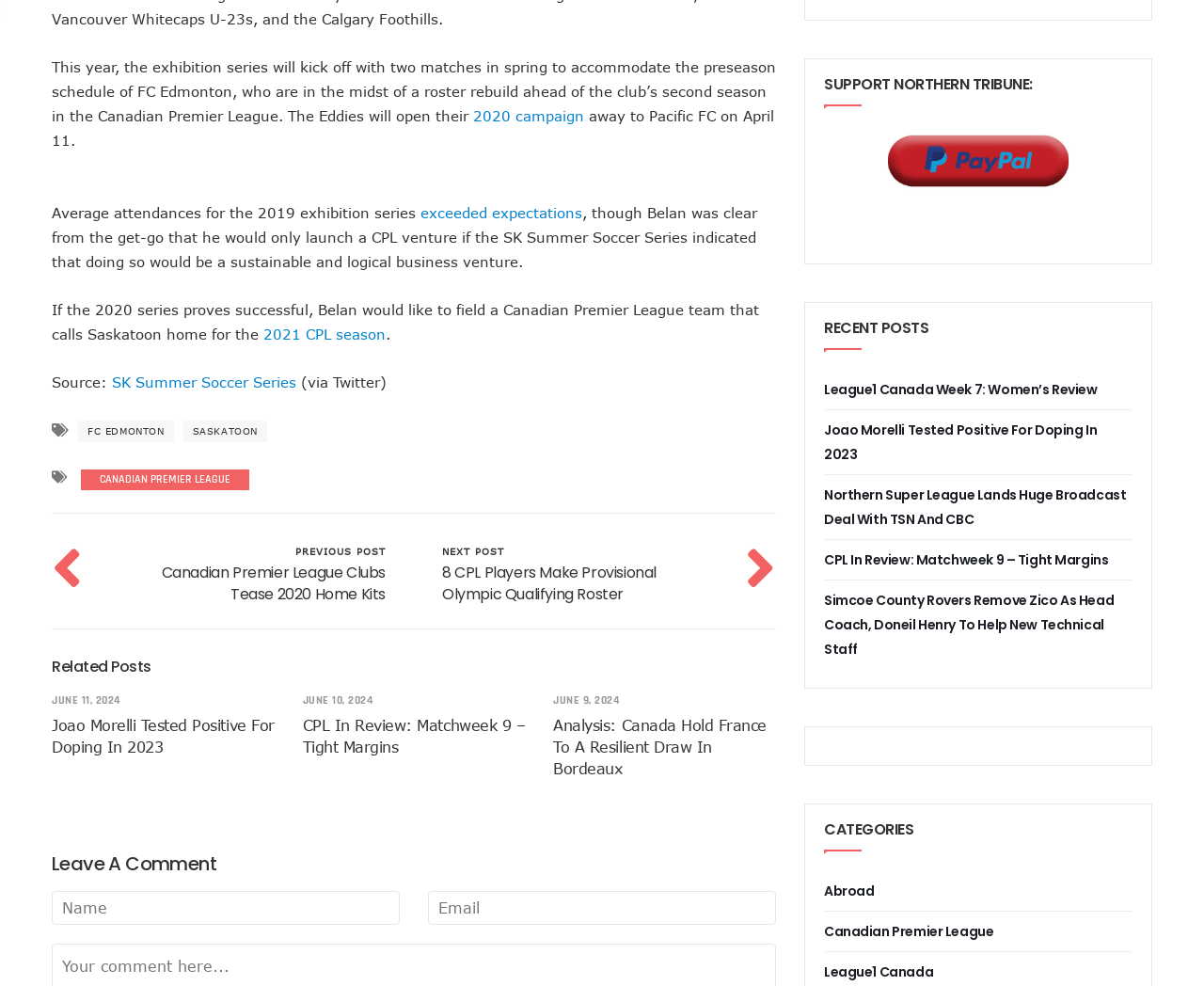What is the name of the Canadian soccer team mentioned in the article?
Refer to the image and respond with a one-word or short-phrase answer.

FC Edmonton